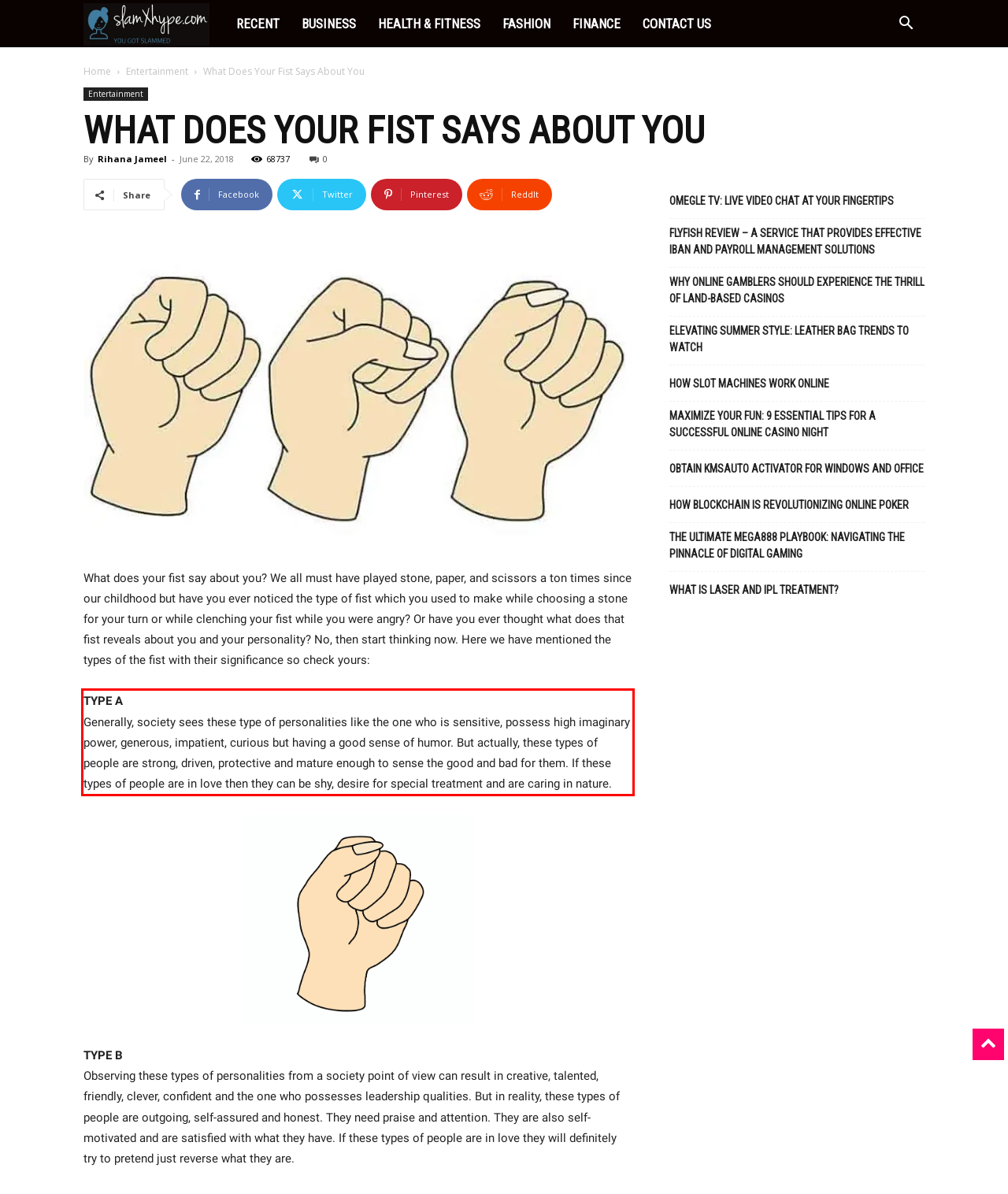Using the provided screenshot, read and generate the text content within the red-bordered area.

TYPE A Generally, society sees these type of personalities like the one who is sensitive, possess high imaginary power, generous, impatient, curious but having a good sense of humor. But actually, these types of people are strong, driven, protective and mature enough to sense the good and bad for them. If these types of people are in love then they can be shy, desire for special treatment and are caring in nature.